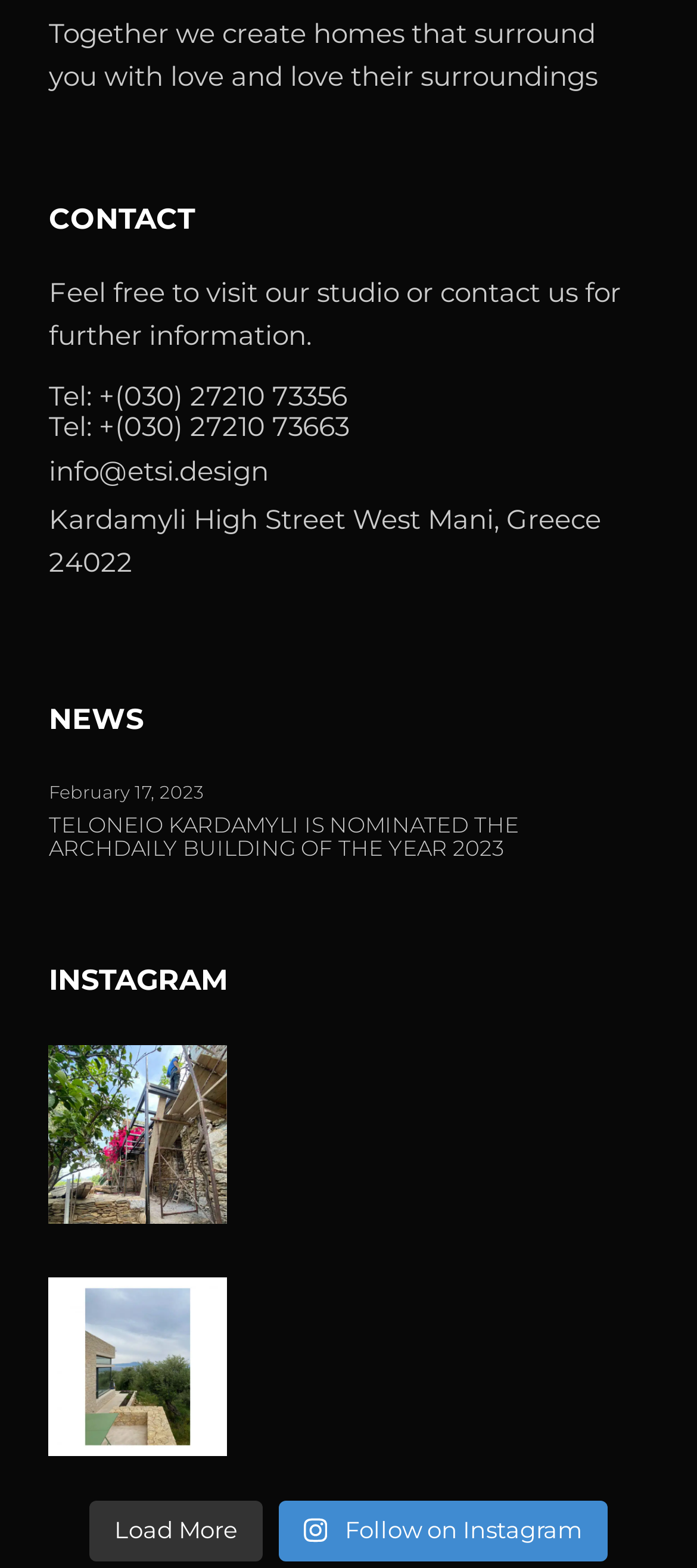What is the title of the nominated building?
Please answer the question with a single word or phrase, referencing the image.

TELONEIO KARDAMYLI